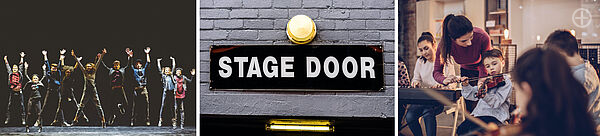Paint a vivid picture with your words by describing the image in detail.

The image features a triptych showcasing the vibrant world of musical theater education. 

On the left, a dynamic performance scene captures a group of young performers engaged in an exhilarating dance, embodying the energy and creativity essential to theatrical expression. Their vibrant costumes and enthusiastic poses highlight the joy and teamwork involved in staged performances.

In the center, a close-up of a classic "Stage Door" sign serves as a symbol of the theater's backstage world, inviting passersby to consider the hard work and dedication that occurs behind the scenes. This element underscores the connection between rigorous training and the magical experiences created on stage.

On the right, a warm classroom environment illustrates a teacher guiding children in a hands-on musical lesson, emphasizing the educational aspect of music and theater. The students, engaged in learning how to play instruments, represent the nurturing of future talents and the importance of hands-on experience in the arts.

Together, these images reflect the mission of the Department of Music Didactics, showcasing a dedication to music education, performance, and the enriching experiences that inspire young artists.